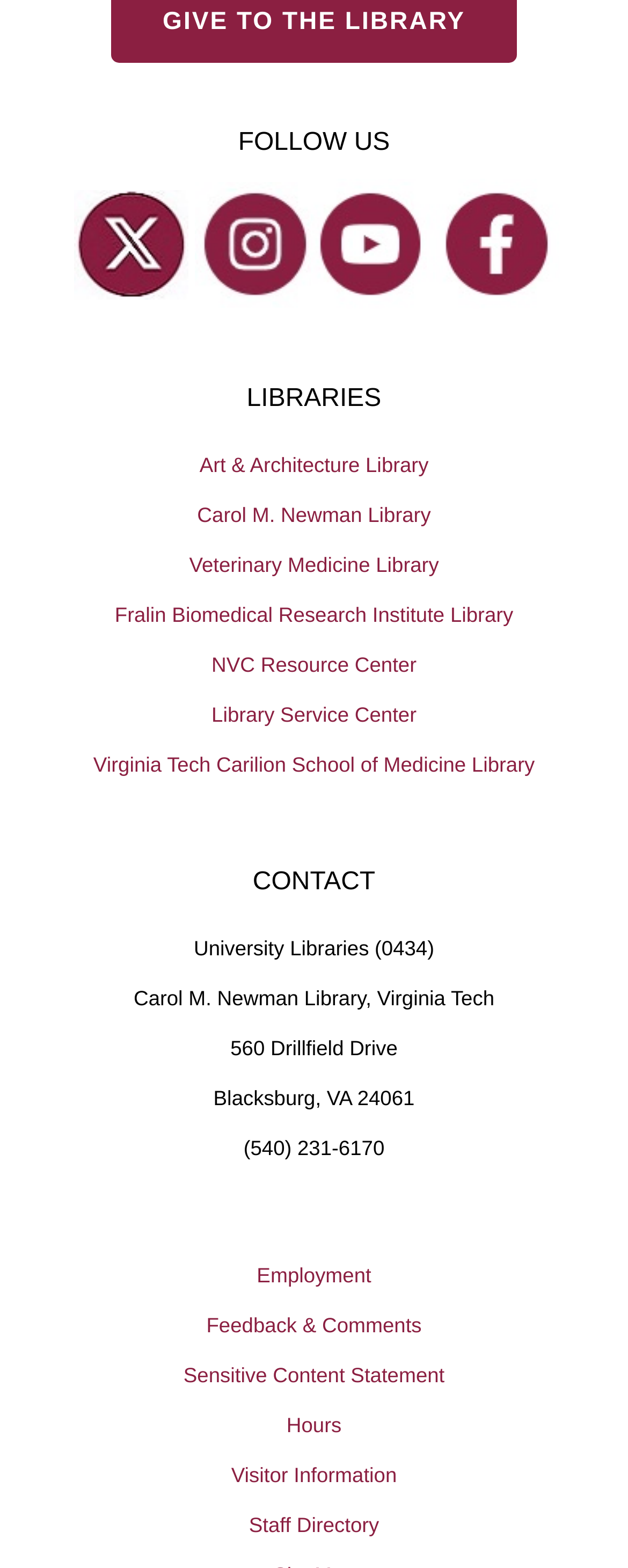Locate the bounding box coordinates of the element's region that should be clicked to carry out the following instruction: "Check the library hours". The coordinates need to be four float numbers between 0 and 1, i.e., [left, top, right, bottom].

[0.0, 0.893, 1.0, 0.924]